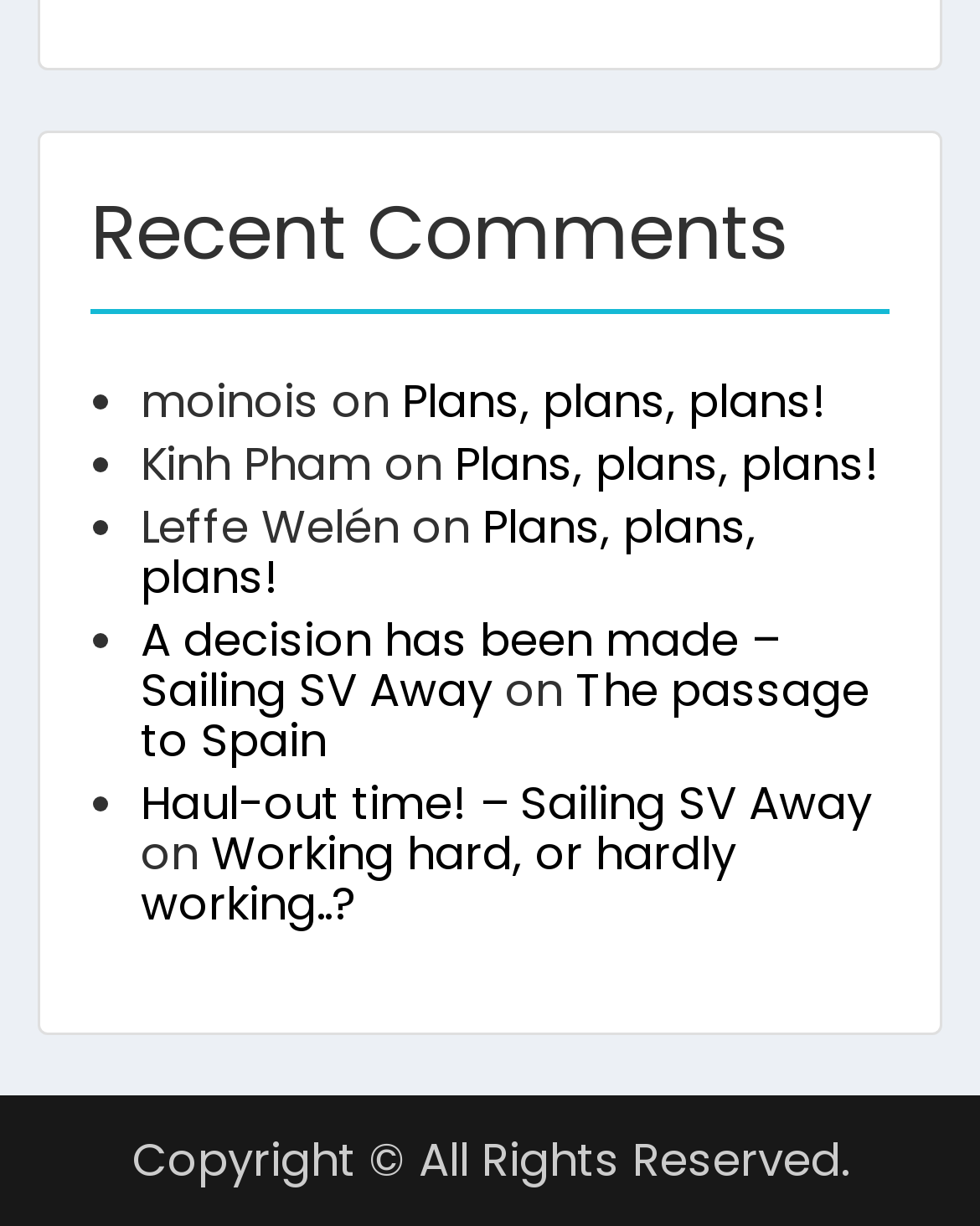What is the title of the first comment?
Please provide a single word or phrase answer based on the image.

Plans, plans, plans!